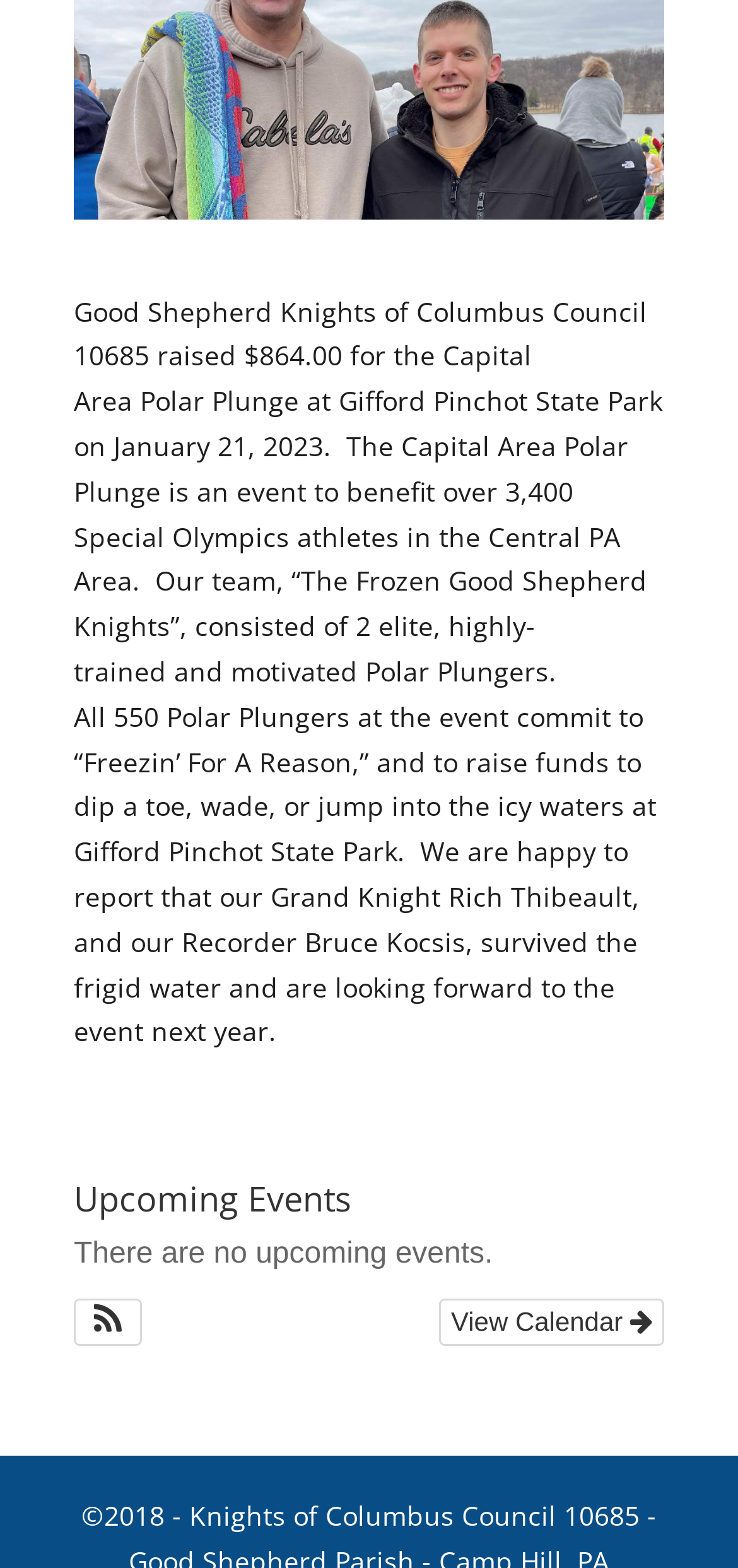For the following element description, predict the bounding box coordinates in the format (top-left x, top-left y, bottom-right x, bottom-right y). All values should be floating point numbers between 0 and 1. Description: Add

[0.103, 0.829, 0.19, 0.857]